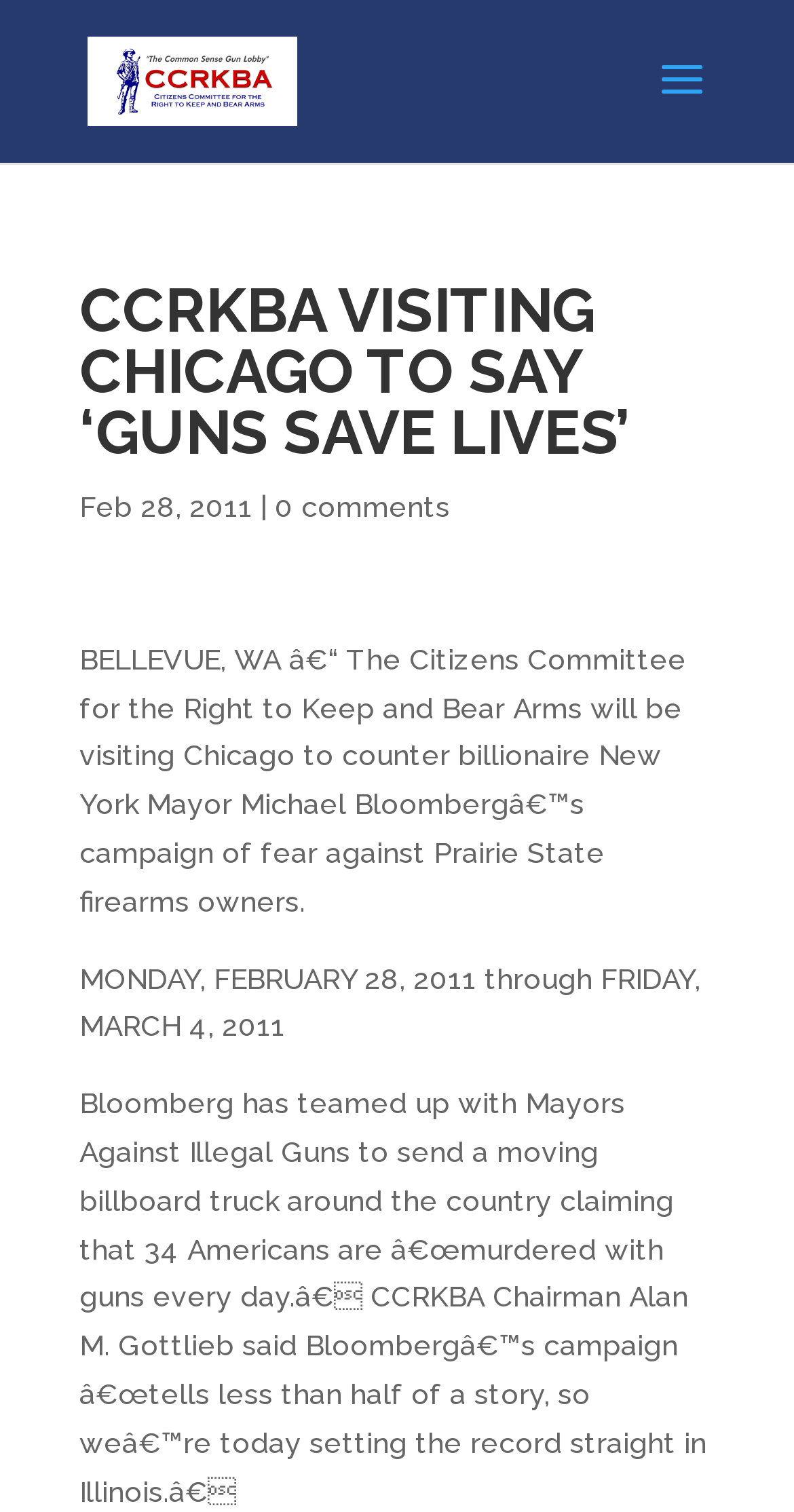Write a detailed summary of the webpage.

The webpage appears to be a news article or press release from the Citizens Committee for the Right to Keep and Bear Arms. At the top, there is a logo image and a link to the organization's name. Below the logo, there is a heading that reads "CCRKBA VISITING CHICAGO TO SAY ‘GUNS SAVE LIVES’". 

To the right of the heading, there is a date "Feb 28, 2011" followed by a vertical line and a link to "0 comments". 

Below the heading, there is a main article section that spans most of the page. The article starts with a paragraph that describes the organization's visit to Chicago to counter a campaign by New York Mayor Michael Bloomberg. 

Further down, there is another paragraph that provides more details about Bloomberg's campaign and the organization's response. The text is dense and fills most of the page, with no clear separation between paragraphs.